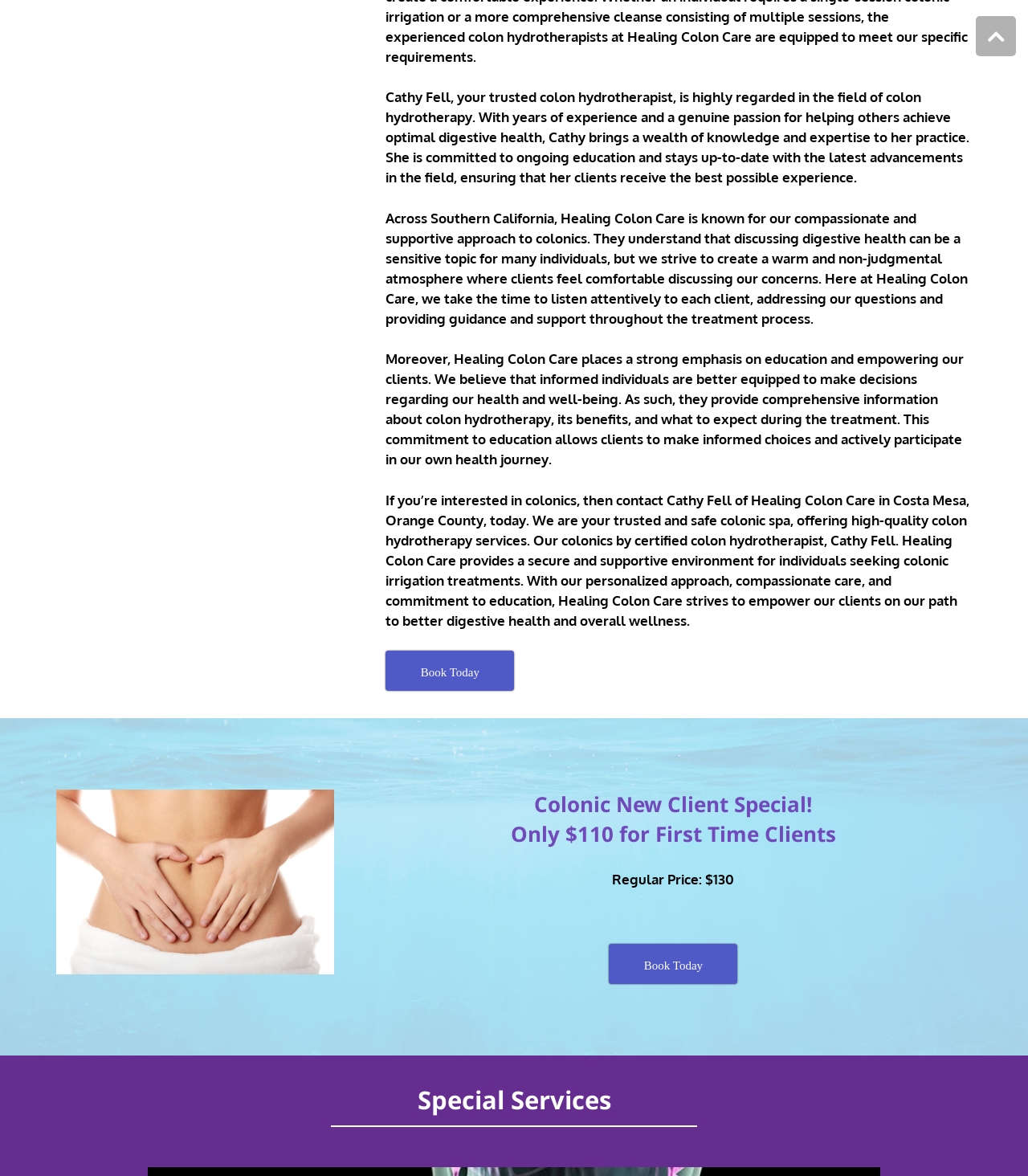What is the price for first-time clients?
Please describe in detail the information shown in the image to answer the question.

The heading element with ID 303 mentions 'Colonic New Client Special! Only $110 for First Time Clients', which indicates that the price for first-time clients is $110.